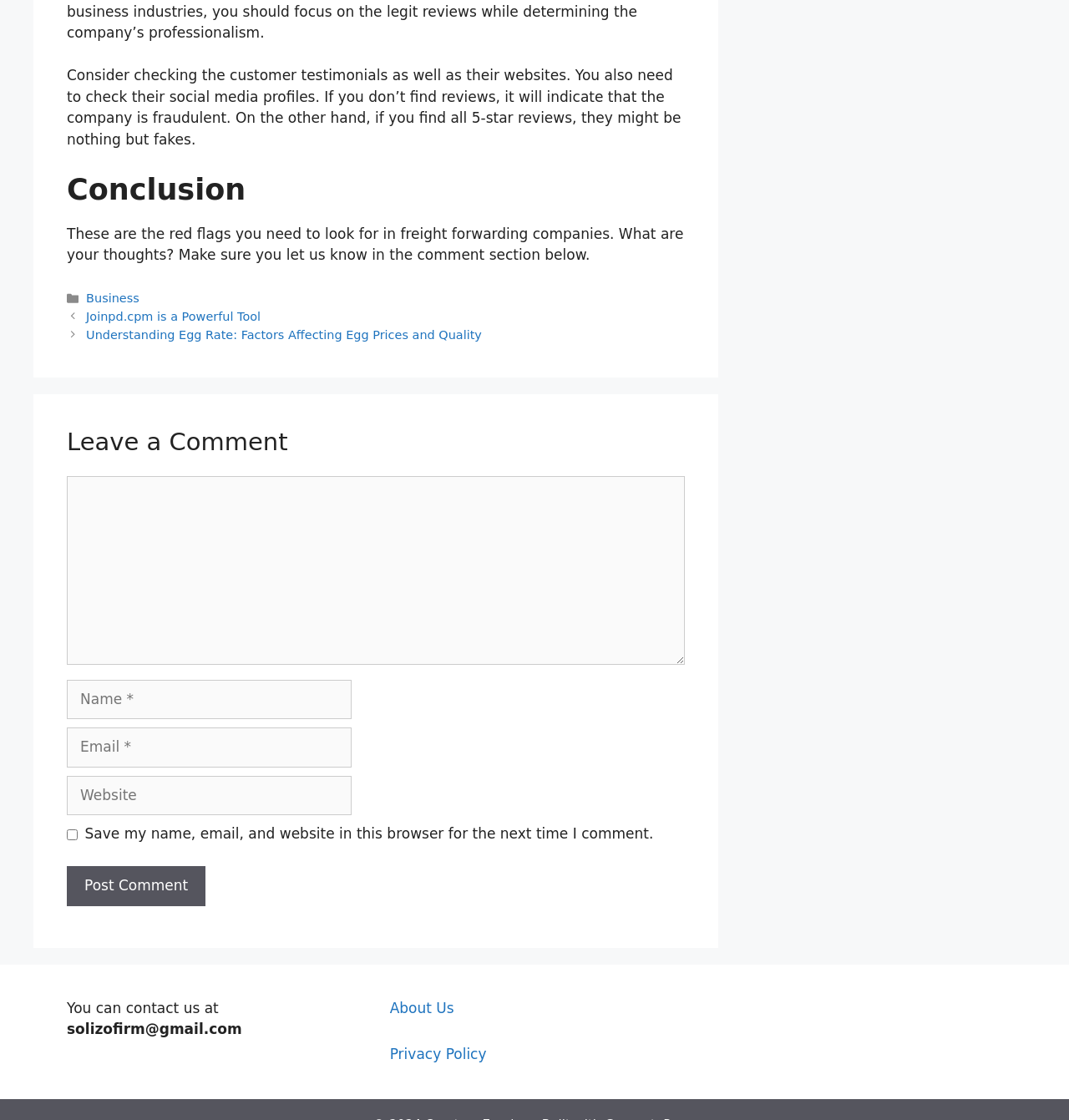Please answer the following question using a single word or phrase: 
What is required to leave a comment?

Name, Email, Comment